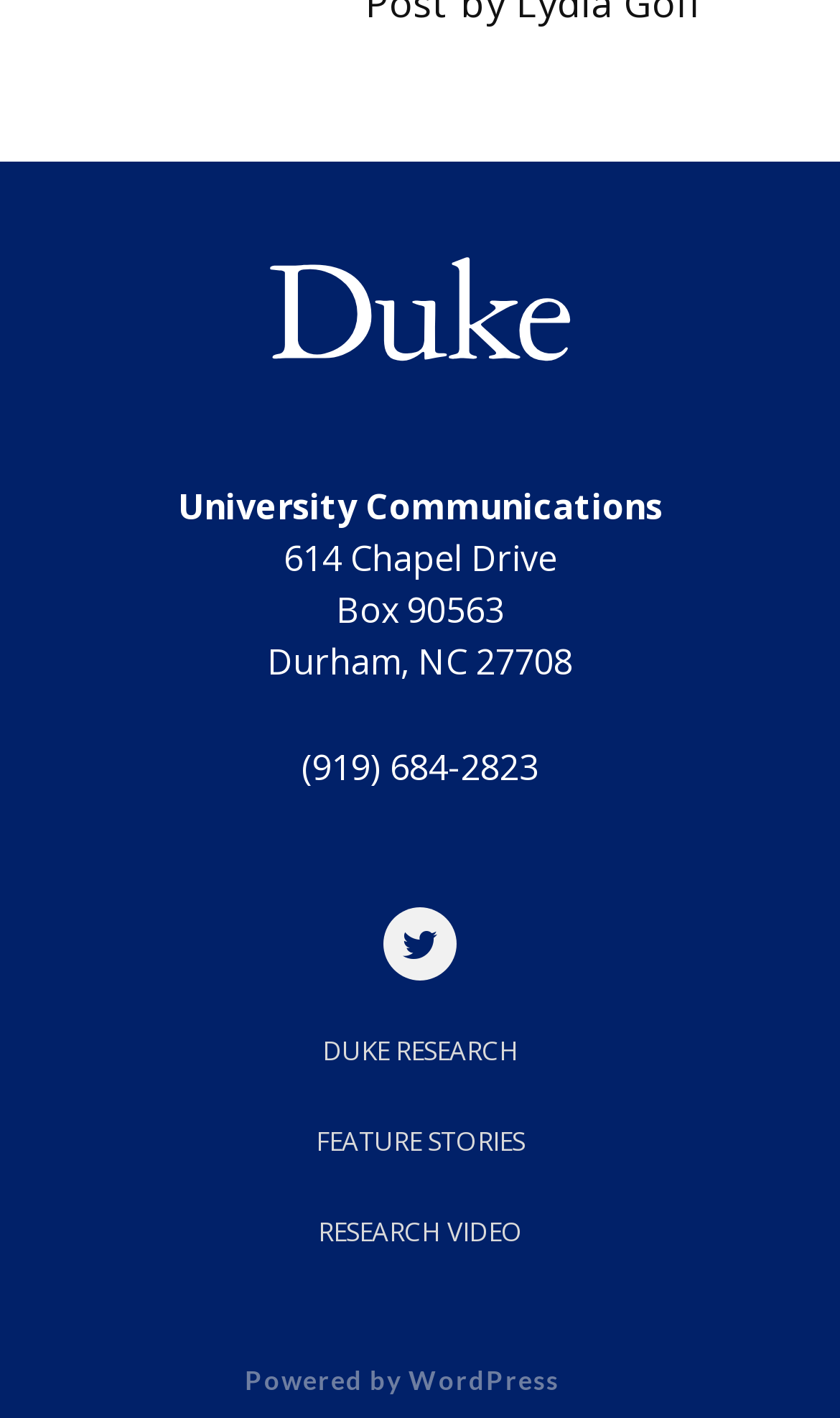Respond with a single word or short phrase to the following question: 
What is the university's phone number?

(919) 684-2823